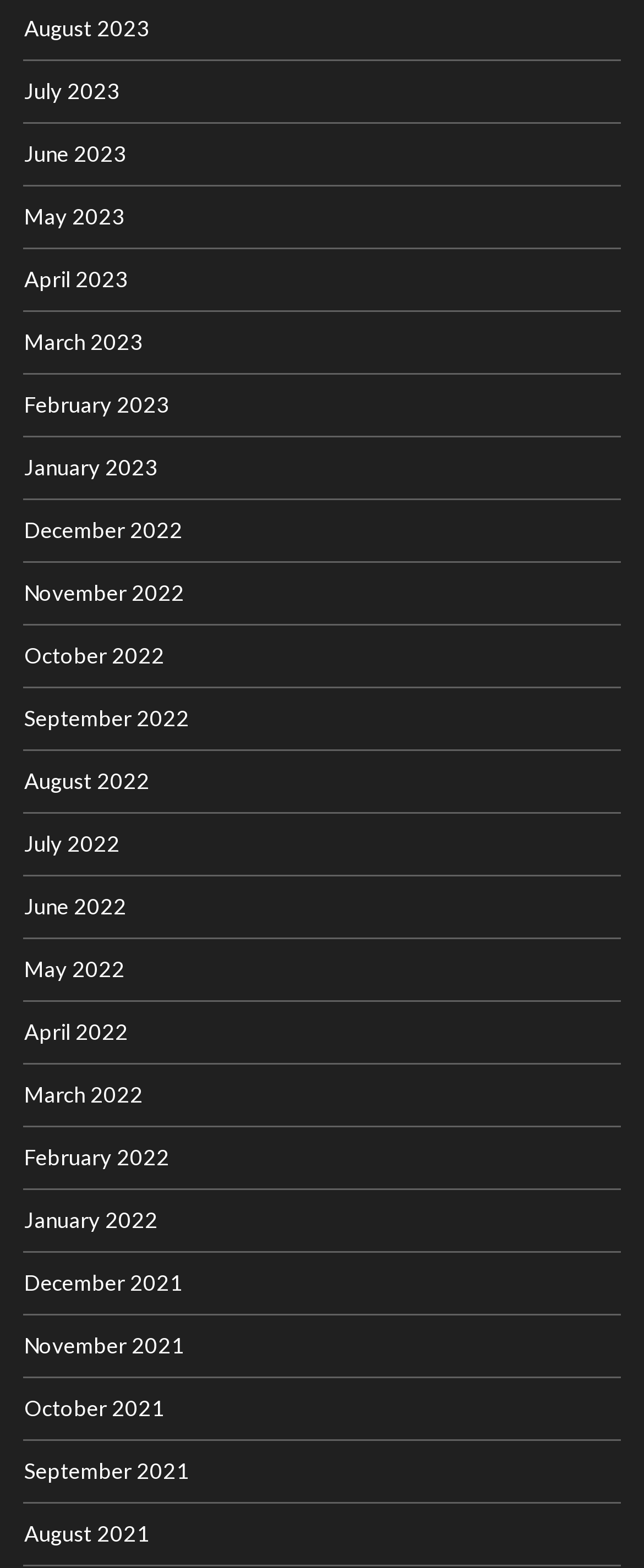What is the common format of the link texts?
Look at the image and respond with a single word or a short phrase.

Month YYYY